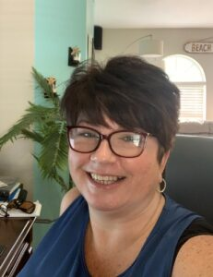Please respond to the question using a single word or phrase:
Is the office space bright?

Yes